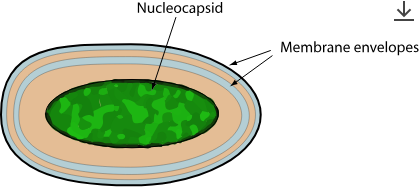Thoroughly describe the content and context of the image.

The illustration depicts a virion, highlighting its structure with a labeled nucleocapsid at the center, which is shown as a green oval. Surrounding the nucleocapsid are multiple layers identified as membrane envelopes, illustrated with an outer beige layer and two inner gray layers. This visual representation emphasizes the complex architecture of the virion, essential for understanding its biological functions. An arrow directs attention to a download icon, suggesting that this image can be saved for further reference.